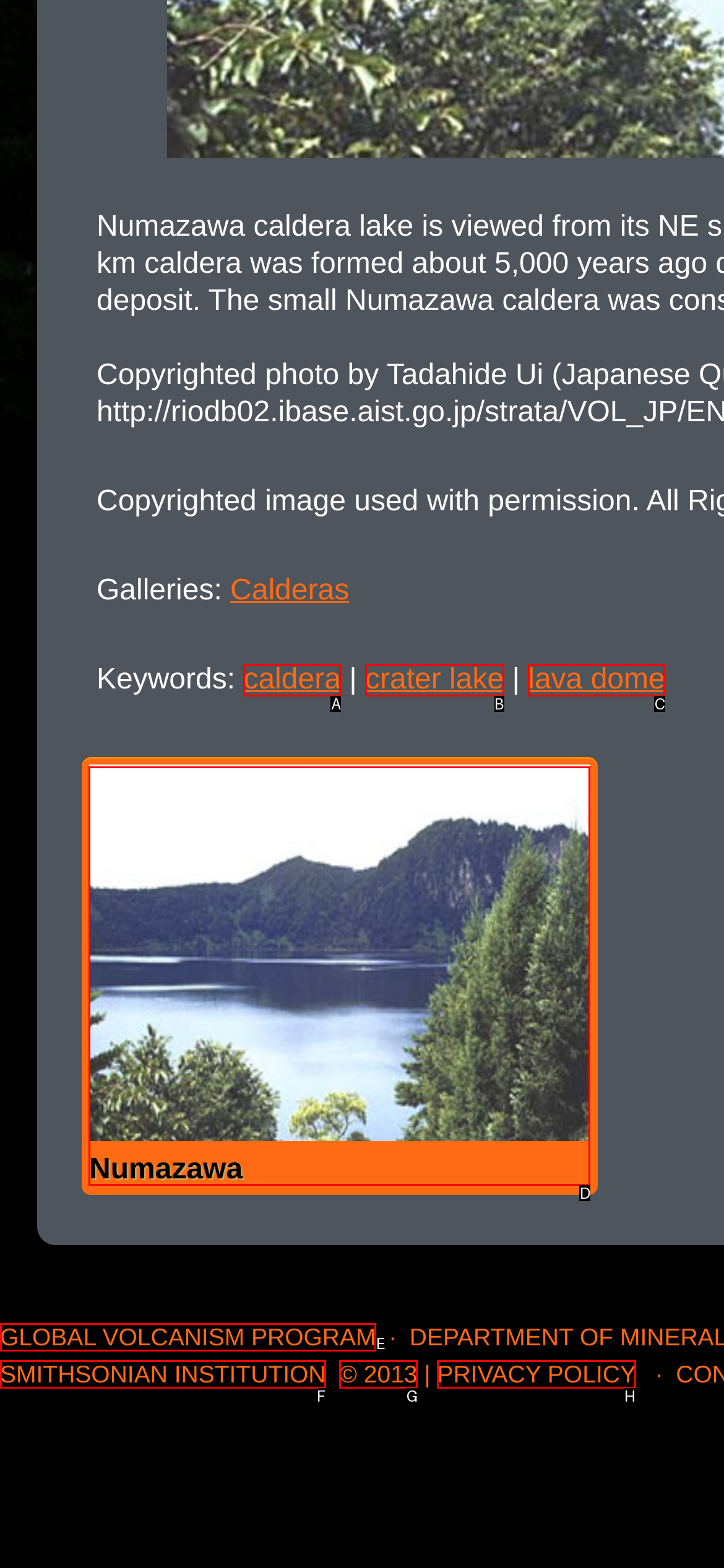Which HTML element should be clicked to complete the following task: Visit Numazawa page?
Answer with the letter corresponding to the correct choice.

D